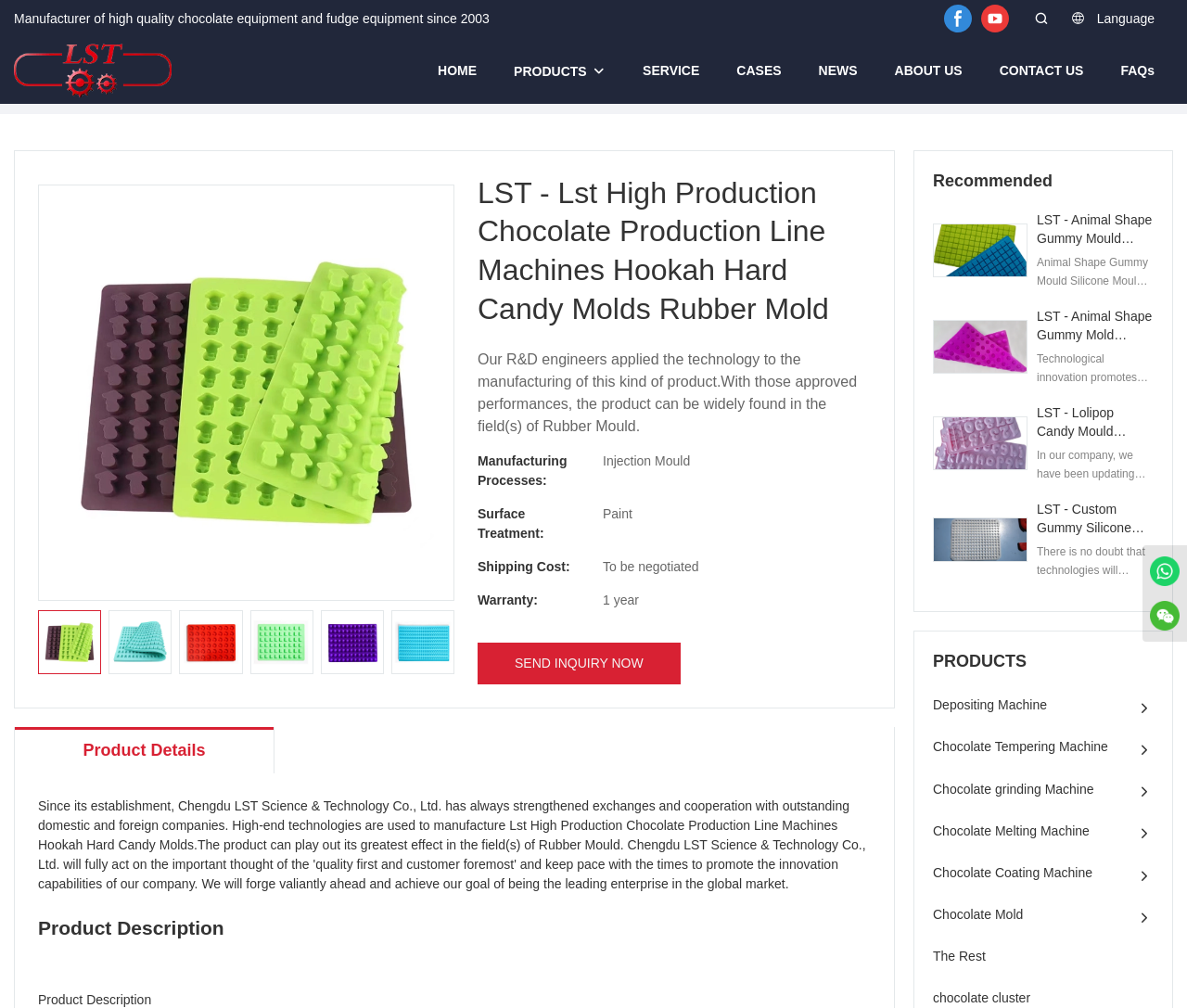Can you look at the image and give a comprehensive answer to the question:
What is the warranty period of the product?

The warranty period of the product is 1 year, which can be found in the product description list, specifically in the 'Warranty' section, where it is stated that the warranty period is 1 year.